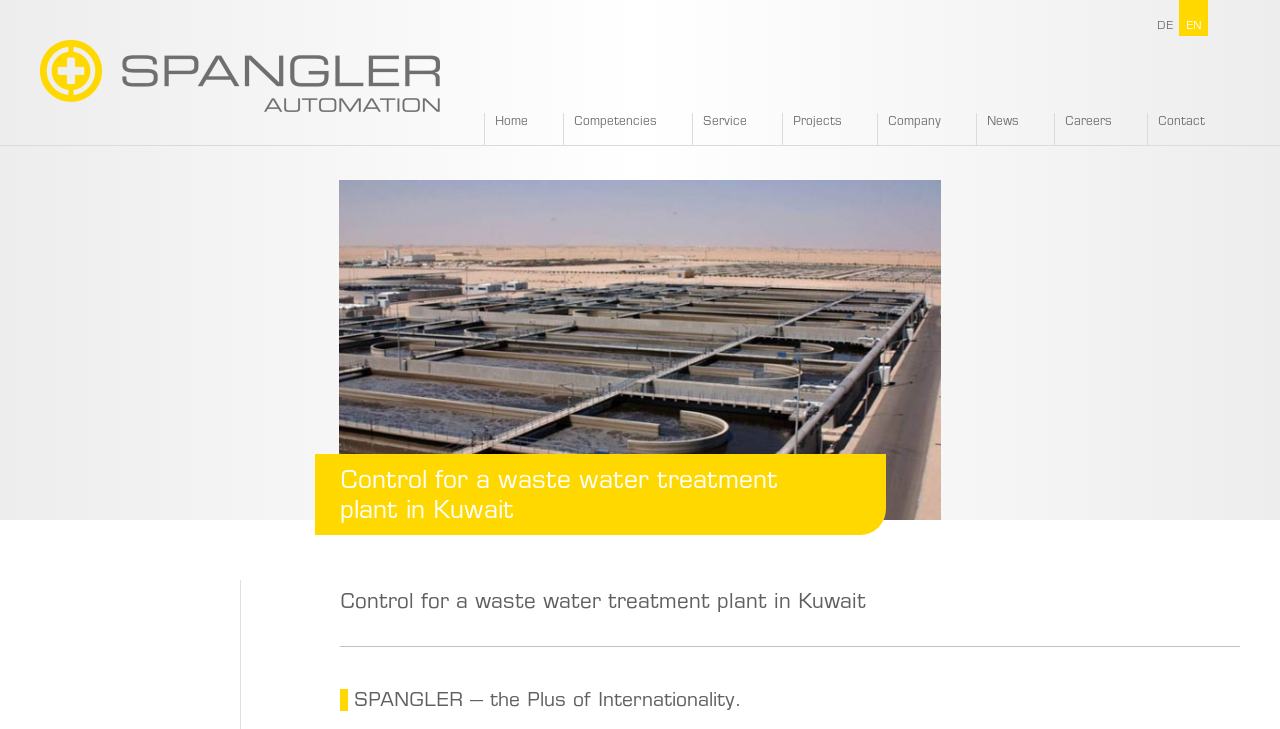How many navigation links are there?
Look at the screenshot and provide an in-depth answer.

There are 8 navigation links at the top of the webpage, namely 'Home', 'Competencies', 'Service', 'Projects', 'Company', 'News', 'Careers', and 'Contact'.